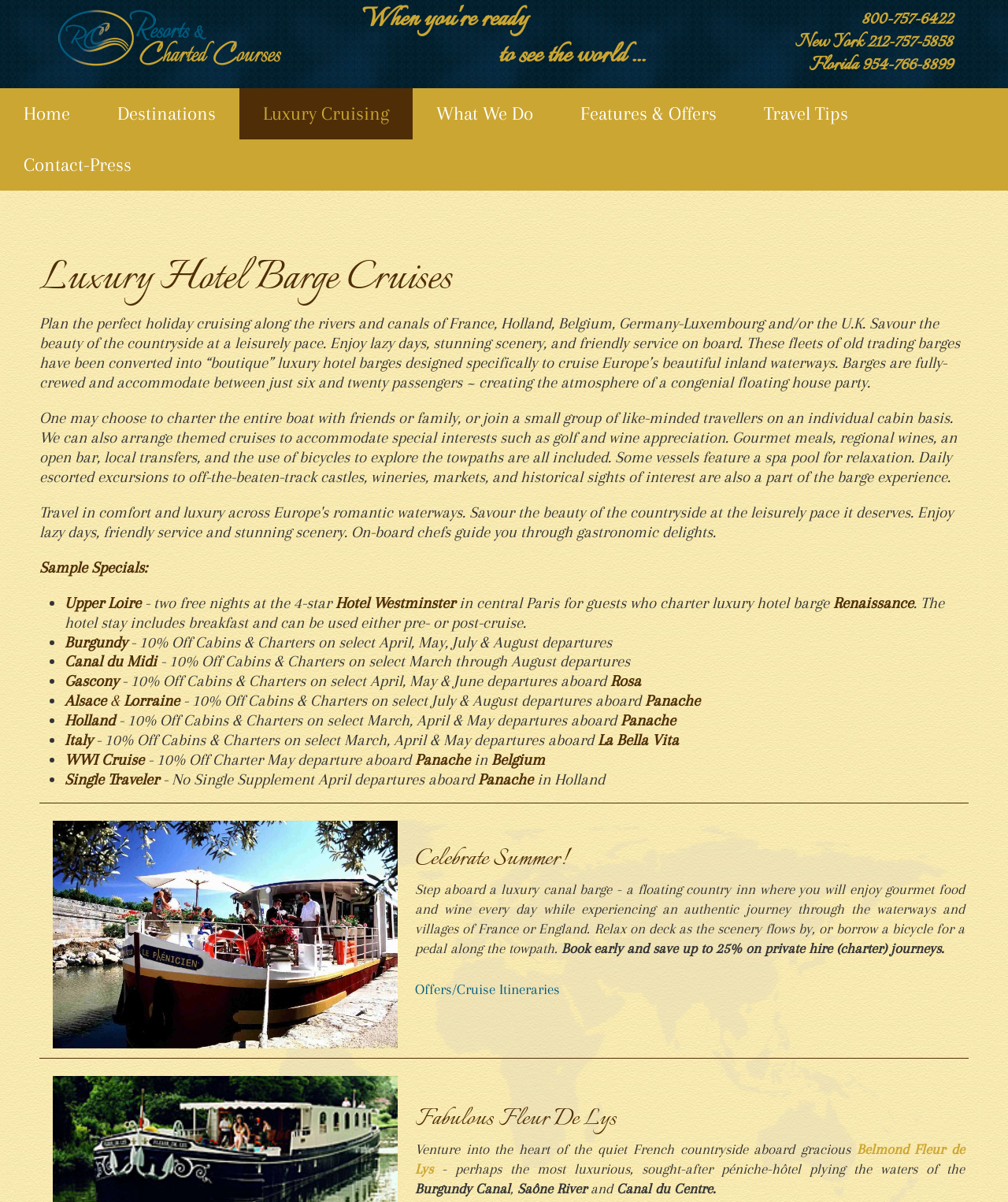Please provide a brief answer to the question using only one word or phrase: 
How many passengers can a barge accommodate?

Between 6 and 20